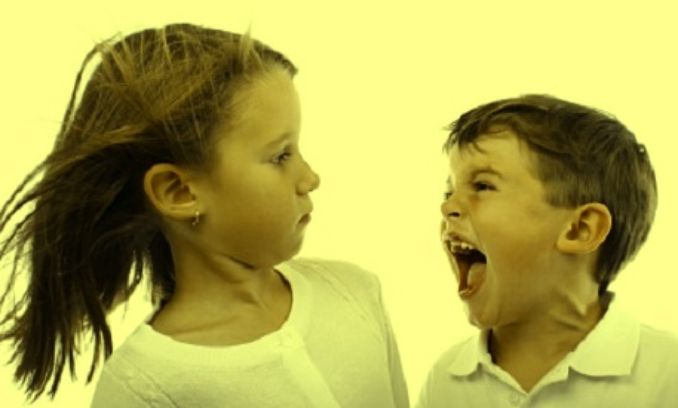Give a one-word or short-phrase answer to the following question: 
What is the boy's facial expression?

Mischievous grin